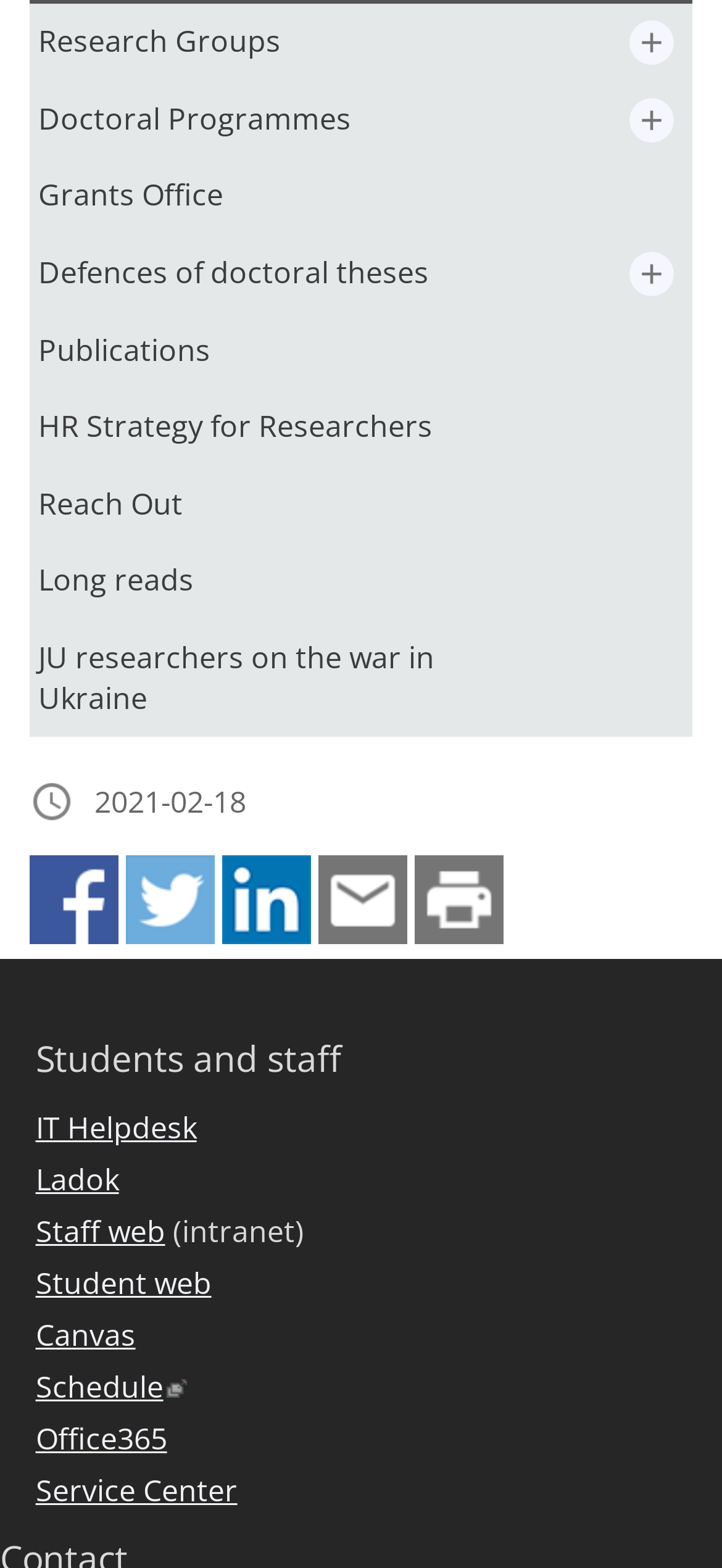What is the date mentioned on the page?
Please give a detailed and elaborate answer to the question based on the image.

I found a static text element with the date '2021-02-18' on the page. This date is not associated with any specific event or article, but it is present on the page.